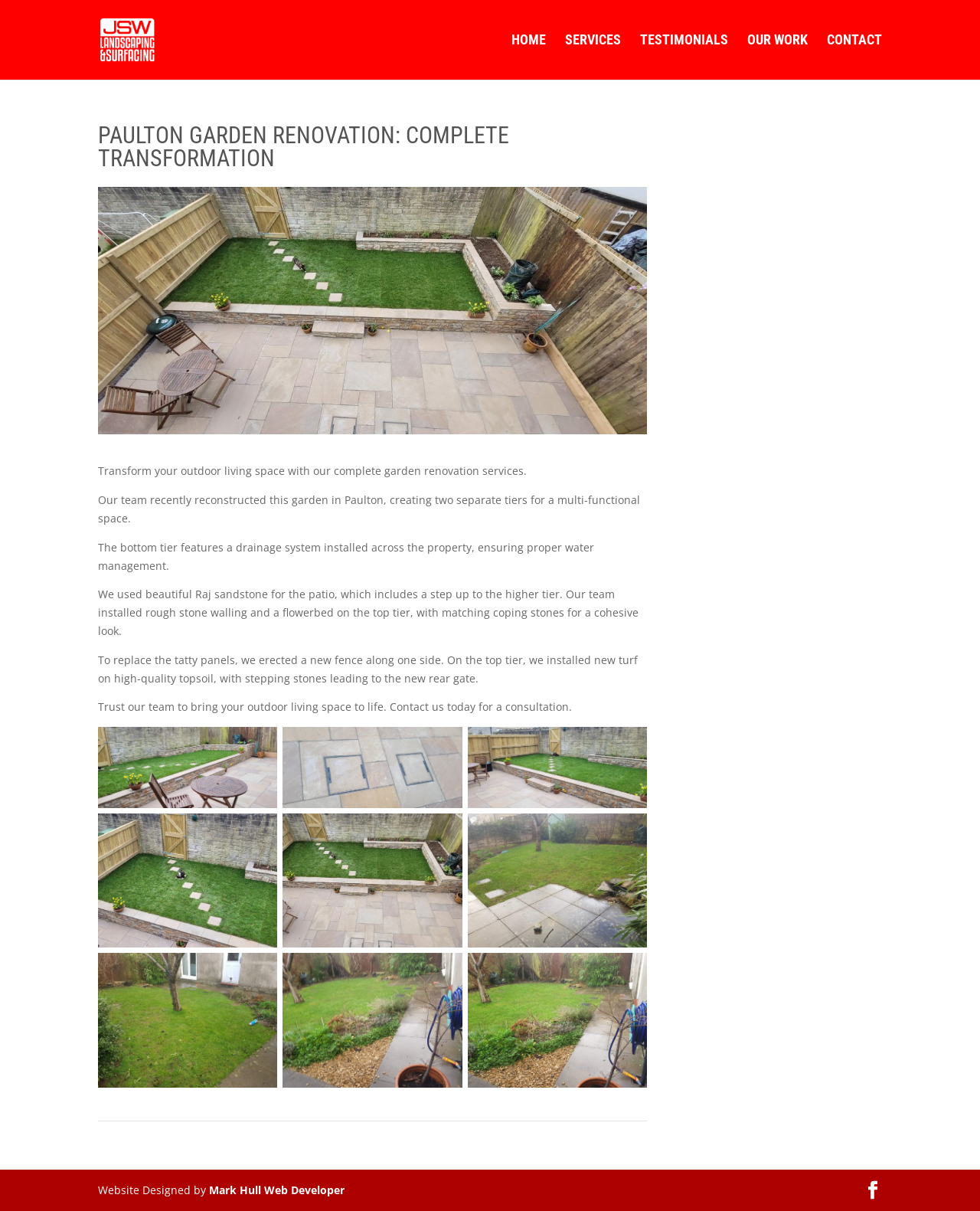With reference to the image, please provide a detailed answer to the following question: What is the purpose of the drainage system?

The answer can be found in the paragraph of text that describes the garden renovation project. It states 'The bottom tier features a drainage system installed across the property, ensuring proper water management.'